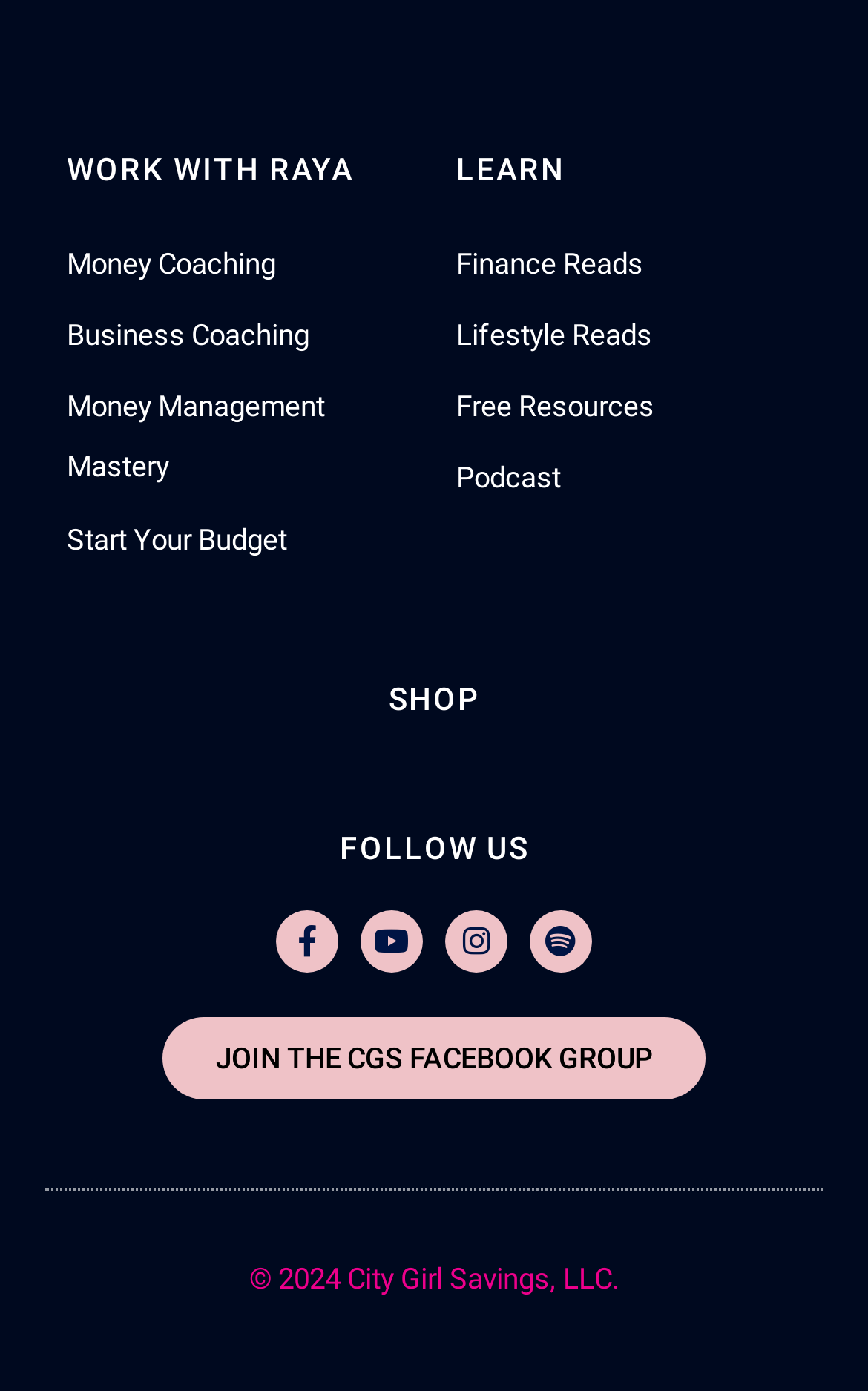Please determine the bounding box of the UI element that matches this description: Start Your Budget. The coordinates should be given as (top-left x, top-left y, bottom-right x, bottom-right y), with all values between 0 and 1.

[0.077, 0.366, 0.474, 0.409]